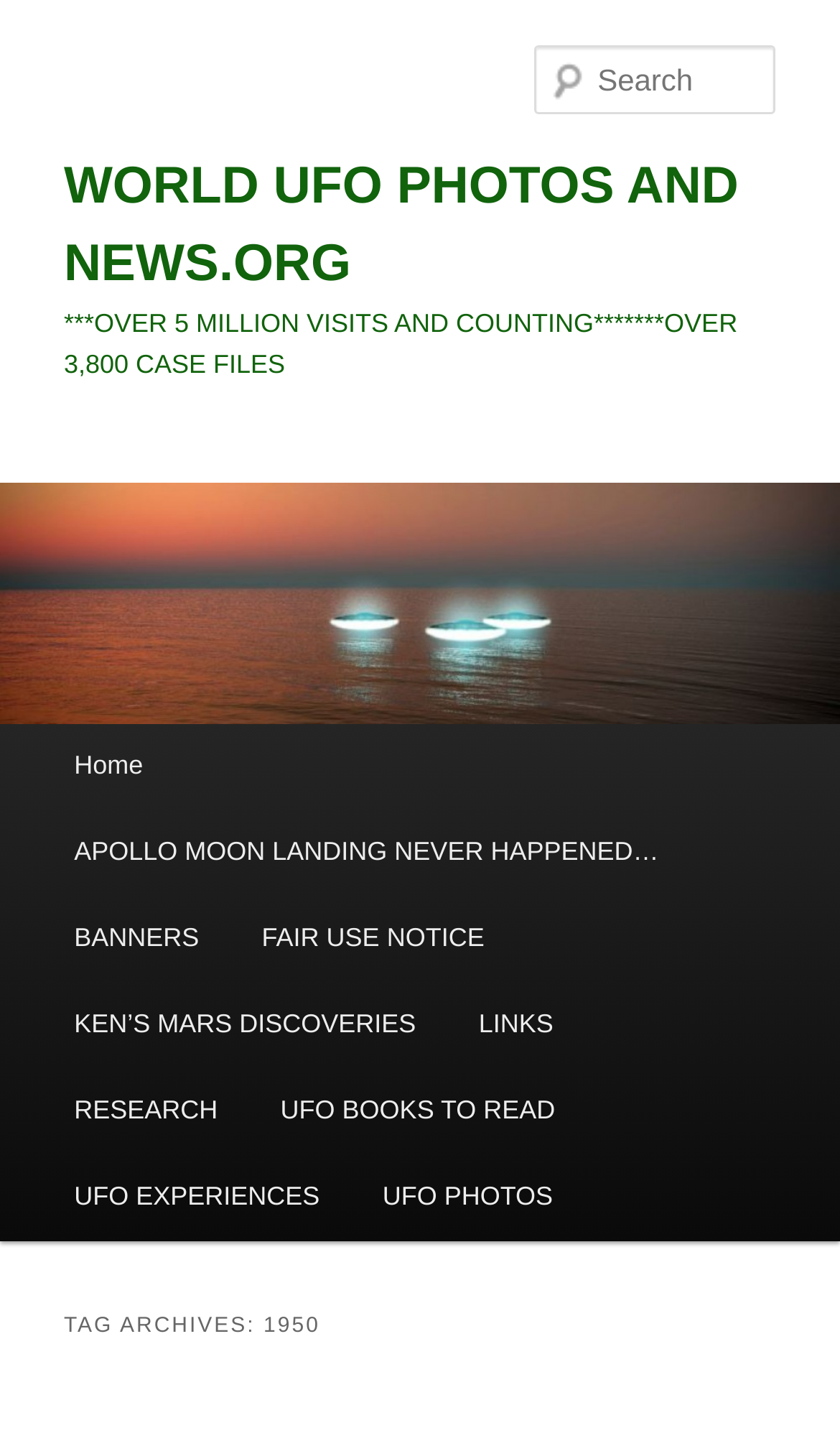Reply to the question with a single word or phrase:
What is the topic of the link 'APOLLO MOON LANDING NEVER HAPPENED…'?

Apollo Moon Landing